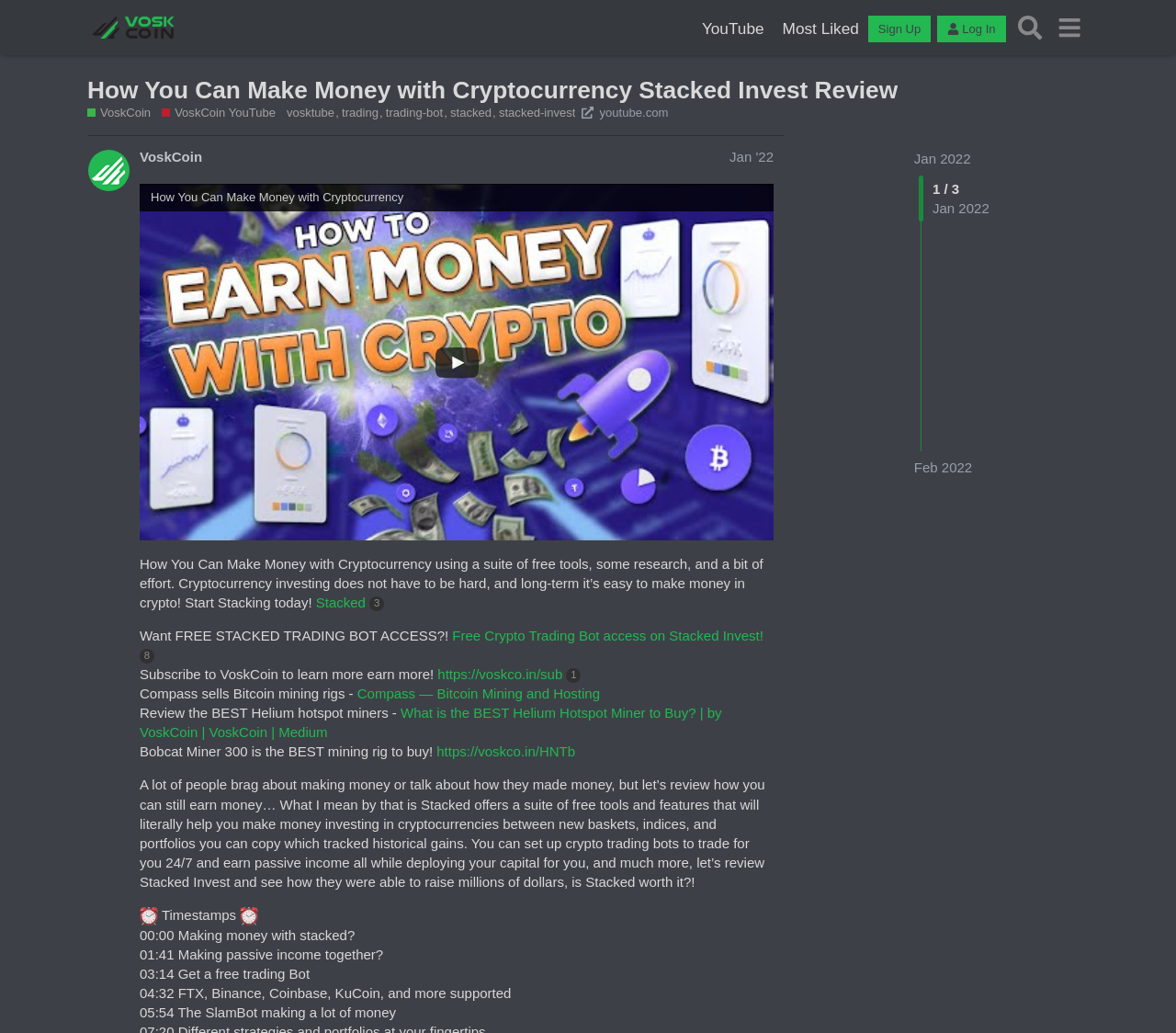Please find the bounding box coordinates of the element that you should click to achieve the following instruction: "Click on the 'Sign Up' button". The coordinates should be presented as four float numbers between 0 and 1: [left, top, right, bottom].

[0.738, 0.015, 0.792, 0.041]